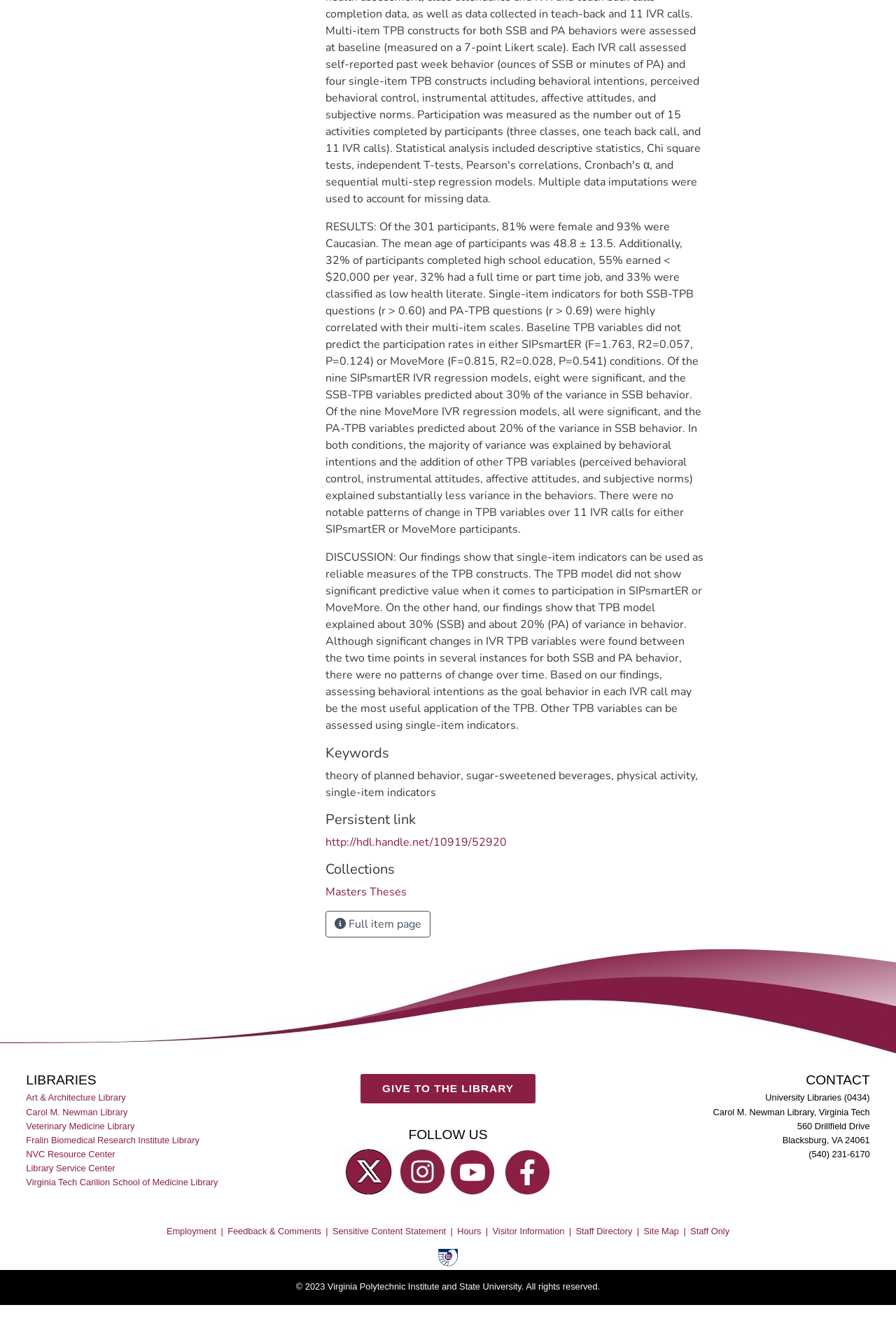What is the topic of the research discussed in this article?
Using the image, elaborate on the answer with as much detail as possible.

Based on the content of the article, it appears to be discussing the theory of planned behavior in the context of sugar-sweetened beverages and physical activity. The text mentions 'theory of planned behavior' as one of the keywords, and the discussion revolves around the application of this theory in understanding behavior.